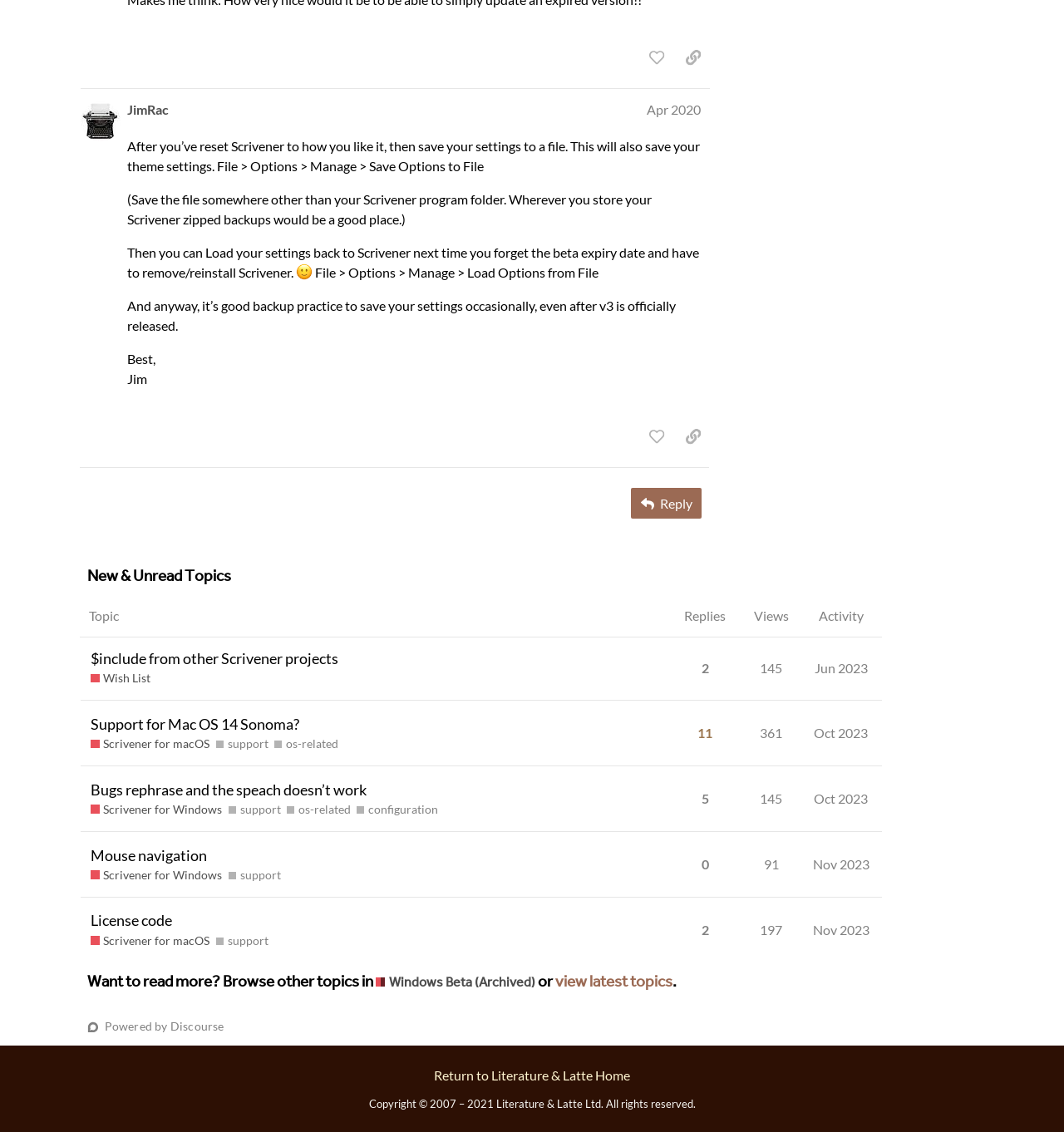Please identify the bounding box coordinates of the clickable area that will fulfill the following instruction: "Copy a link to this post to clipboard". The coordinates should be in the format of four float numbers between 0 and 1, i.e., [left, top, right, bottom].

[0.637, 0.038, 0.667, 0.063]